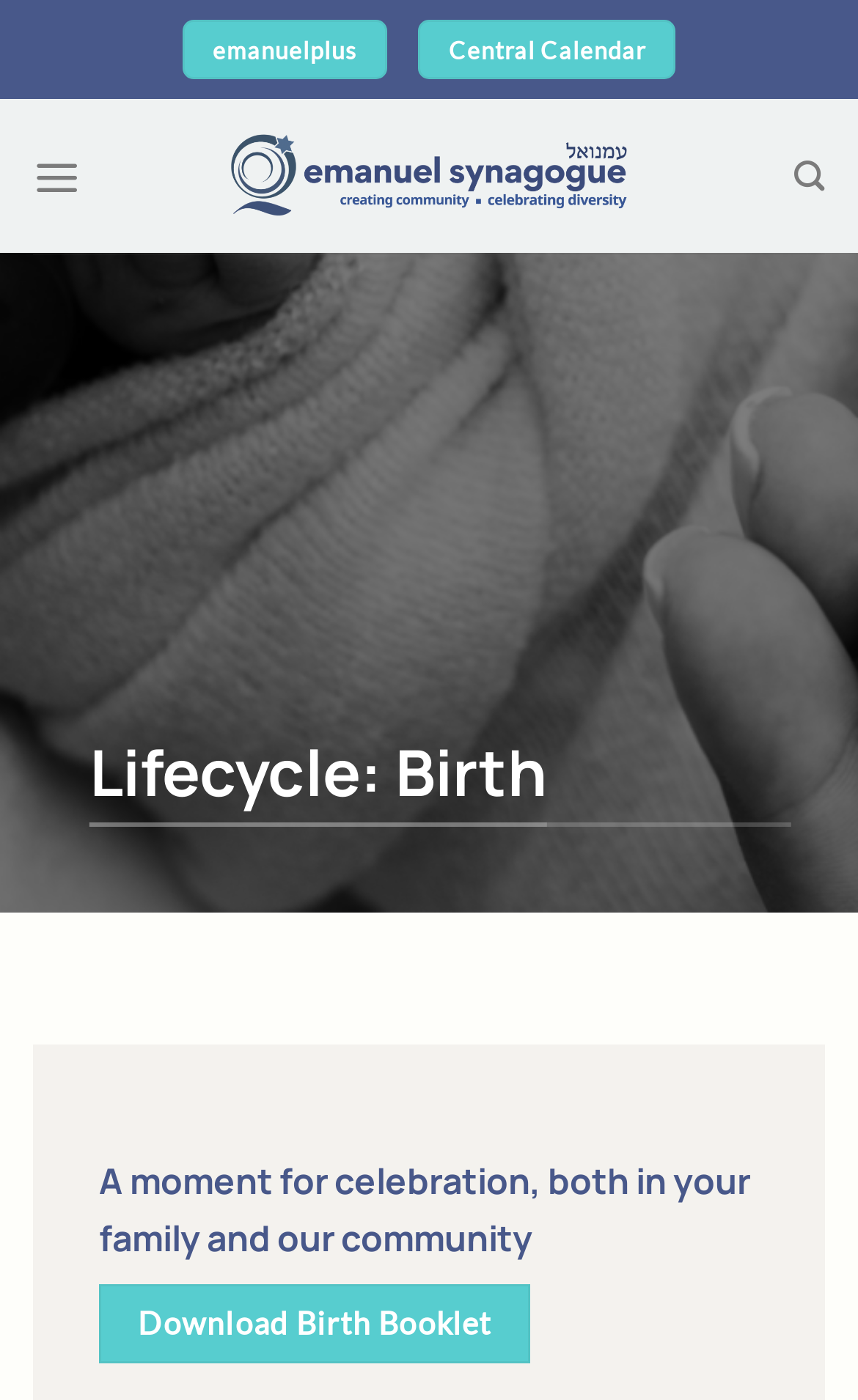Give a one-word or short phrase answer to this question: 
How many images are on the page?

1